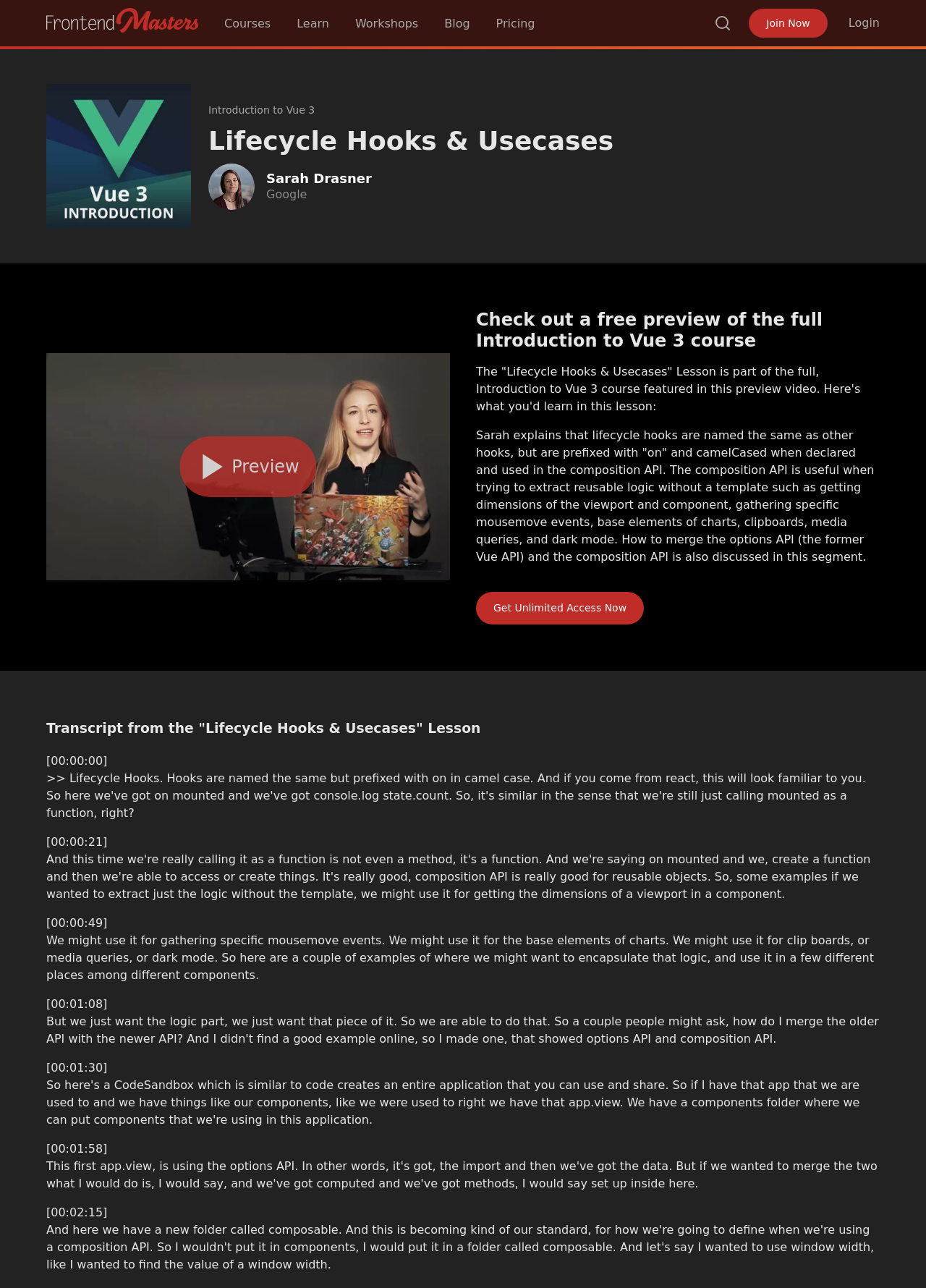Generate the text of the webpage's primary heading.

Lifecycle Hooks & Usecases